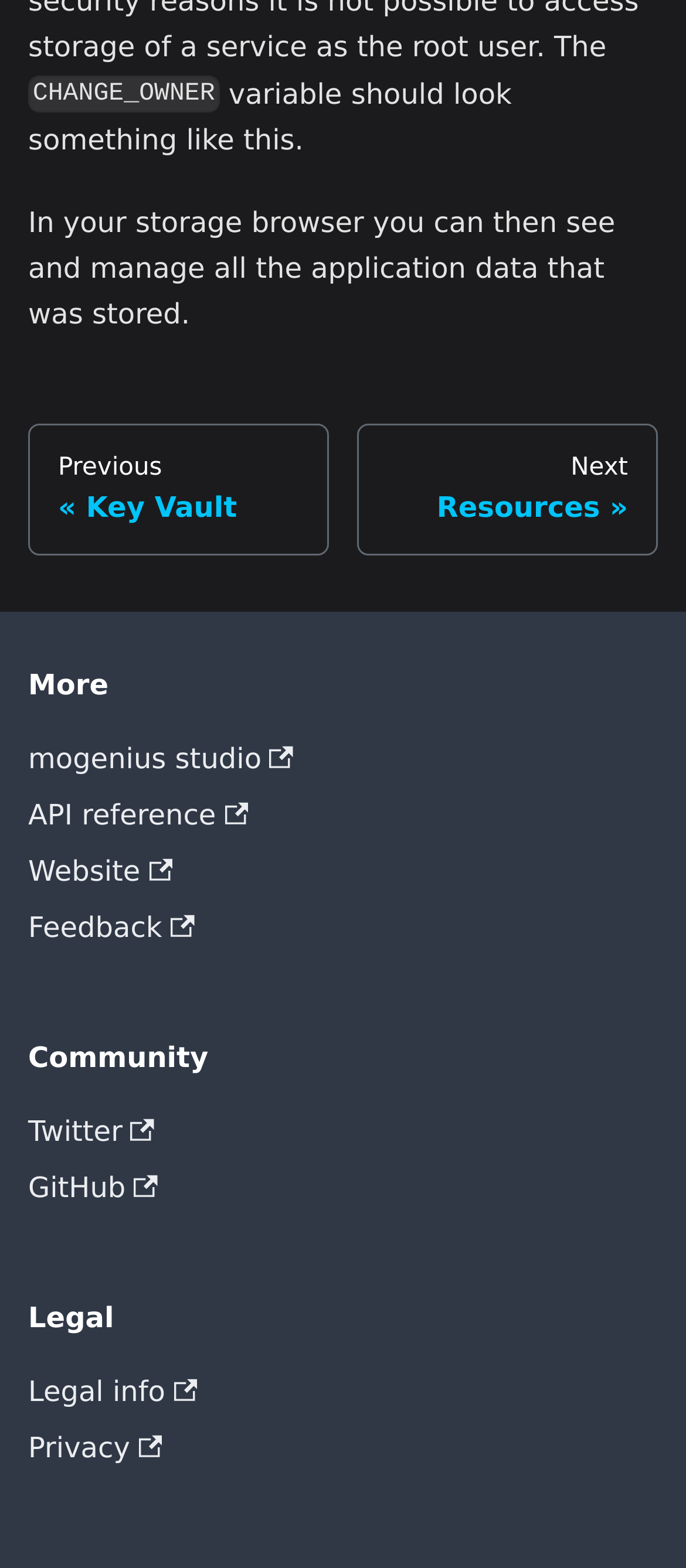Identify the bounding box coordinates for the region of the element that should be clicked to carry out the instruction: "go to previous page". The bounding box coordinates should be four float numbers between 0 and 1, i.e., [left, top, right, bottom].

[0.041, 0.27, 0.479, 0.355]